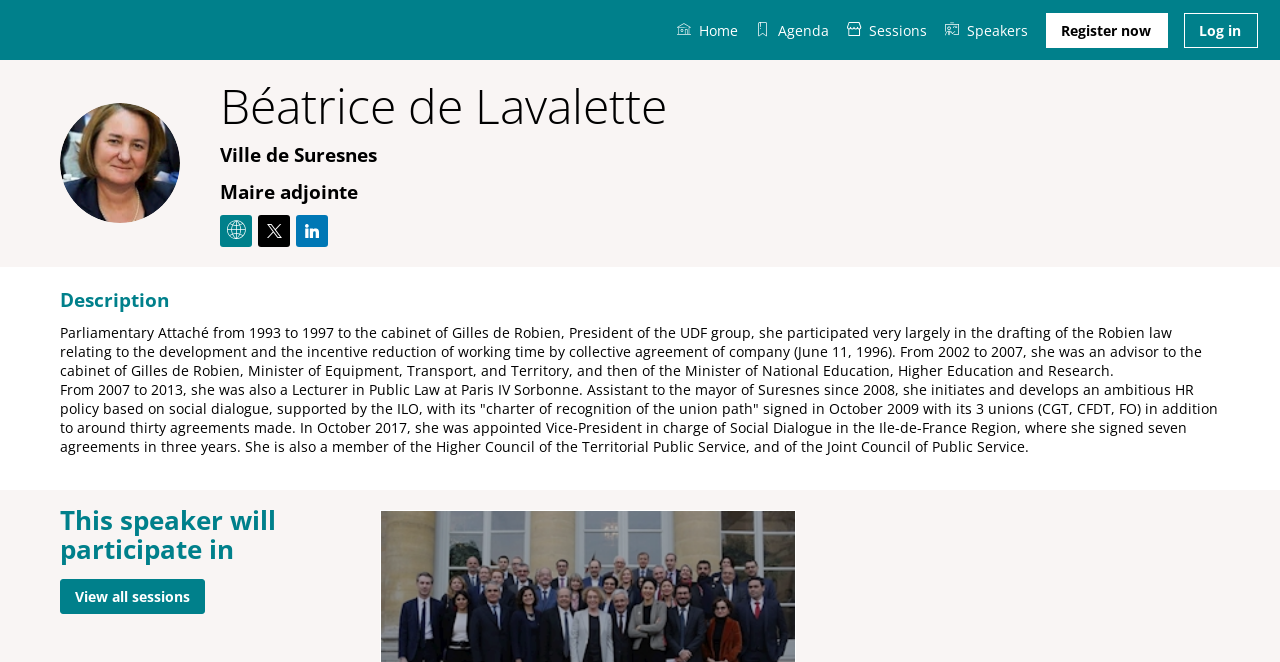What is the name of the law Béatrice de Lavalette participated in drafting?
Carefully examine the image and provide a detailed answer to the question.

According to the webpage, Béatrice de Lavalette participated in the drafting of the Robien law, which is mentioned in the description section of the webpage.